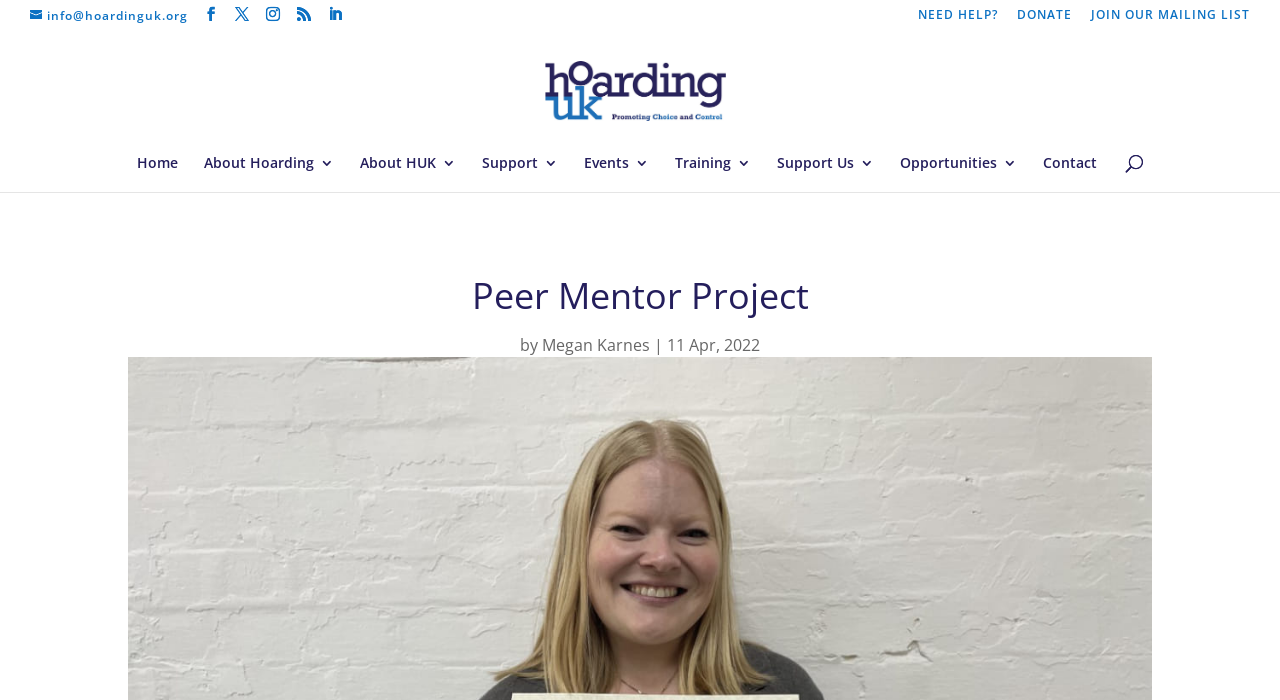Who wrote the article?
Based on the image, respond with a single word or phrase.

Megan Karnes